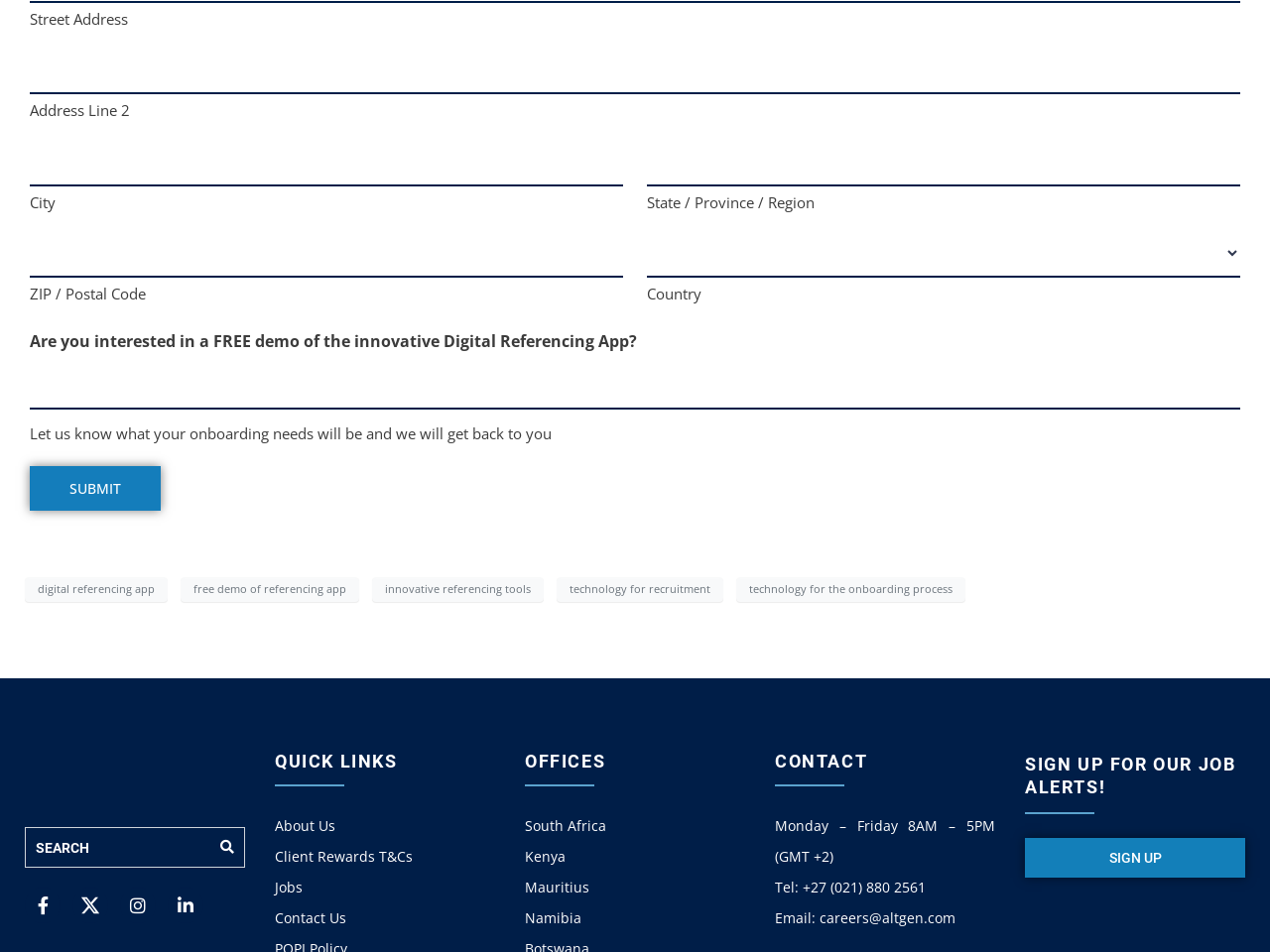Locate the bounding box of the UI element described by: "aria-describedby="gfield_description_9_3" name="input_3"" in the given webpage screenshot.

[0.023, 0.379, 0.977, 0.43]